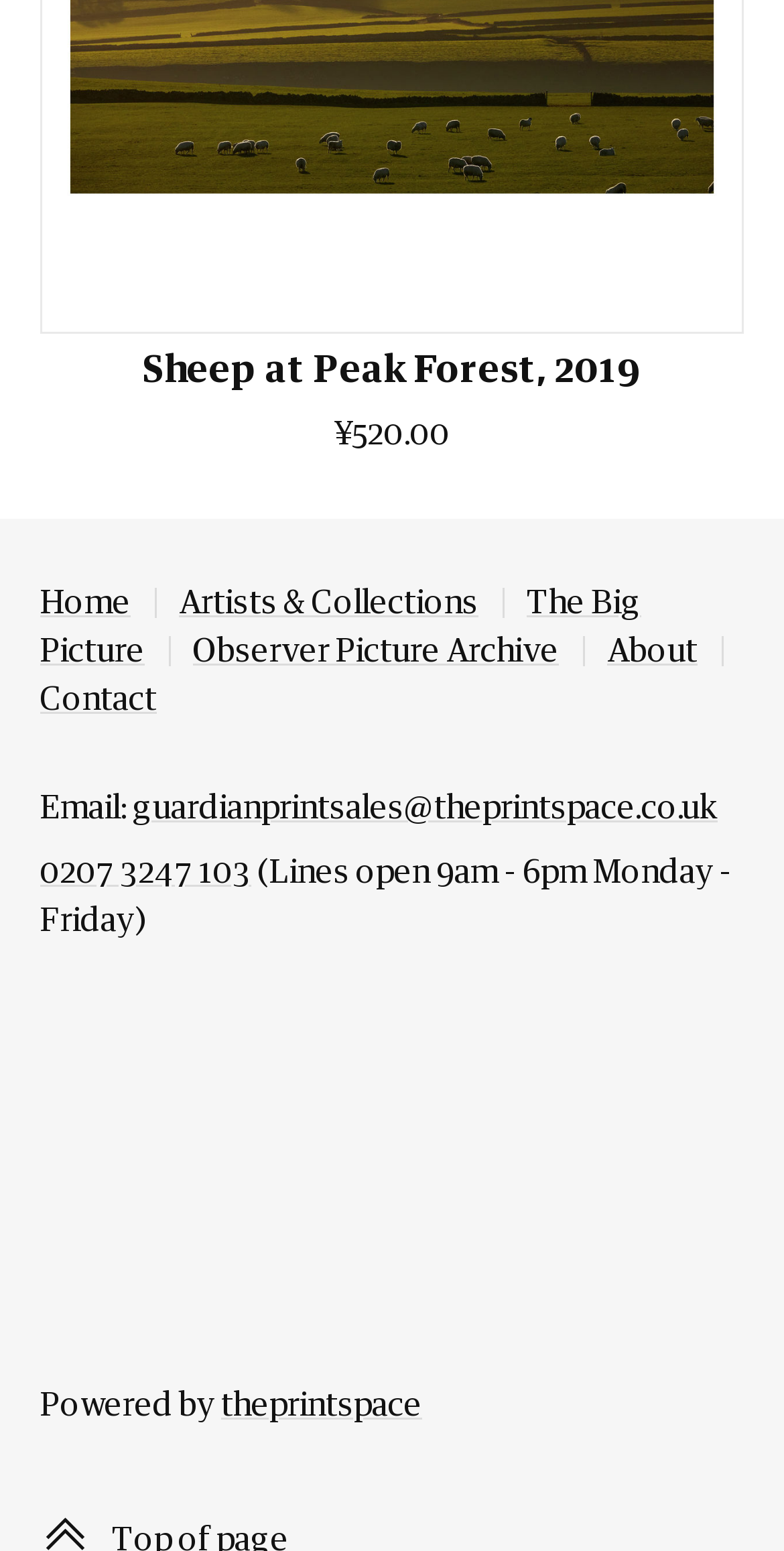Please provide the bounding box coordinates for the element that needs to be clicked to perform the following instruction: "go to home page". The coordinates should be given as four float numbers between 0 and 1, i.e., [left, top, right, bottom].

[0.051, 0.379, 0.167, 0.4]